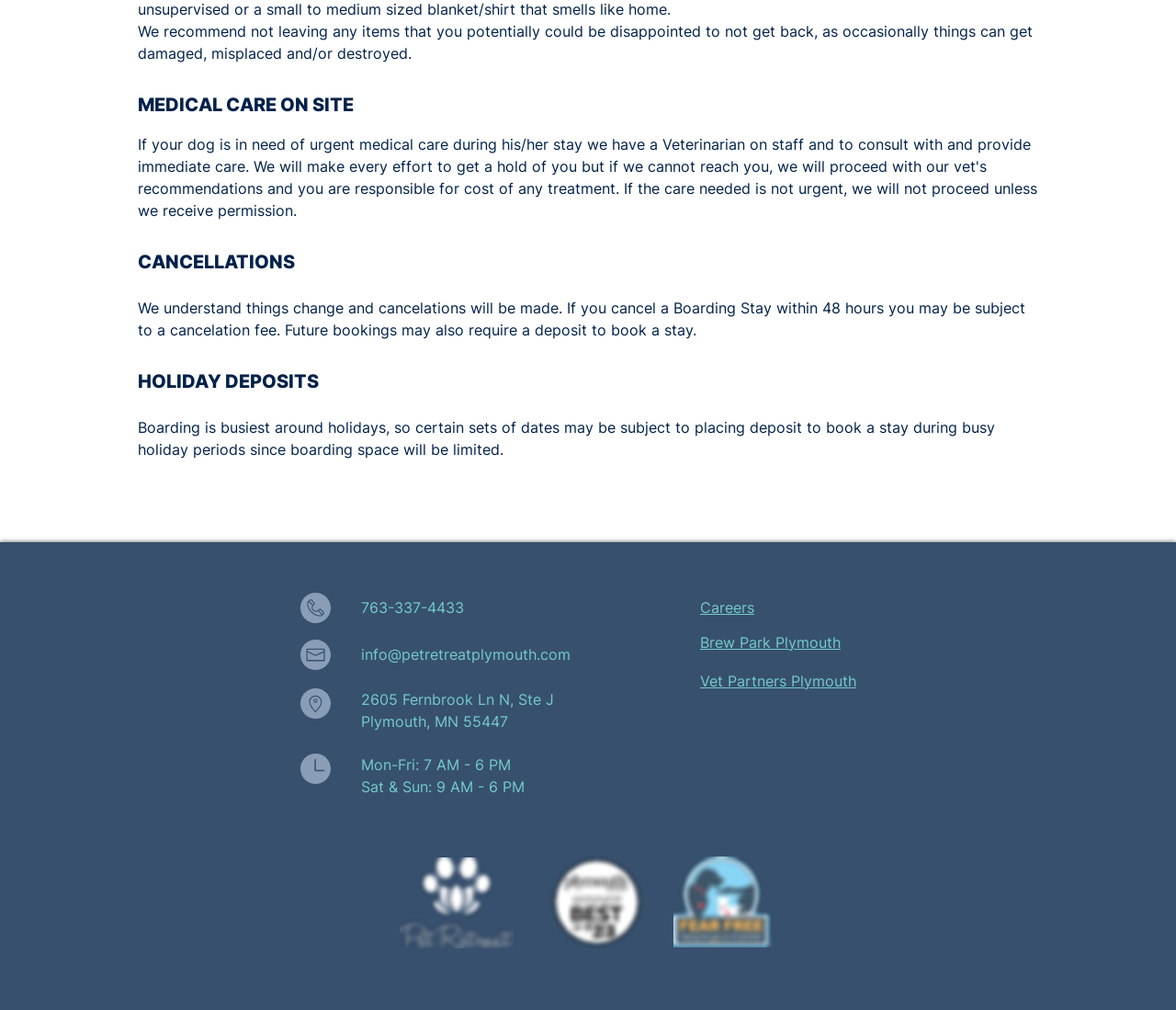Can you provide the bounding box coordinates for the element that should be clicked to implement the instruction: "Check the business hours"?

[0.307, 0.748, 0.434, 0.766]